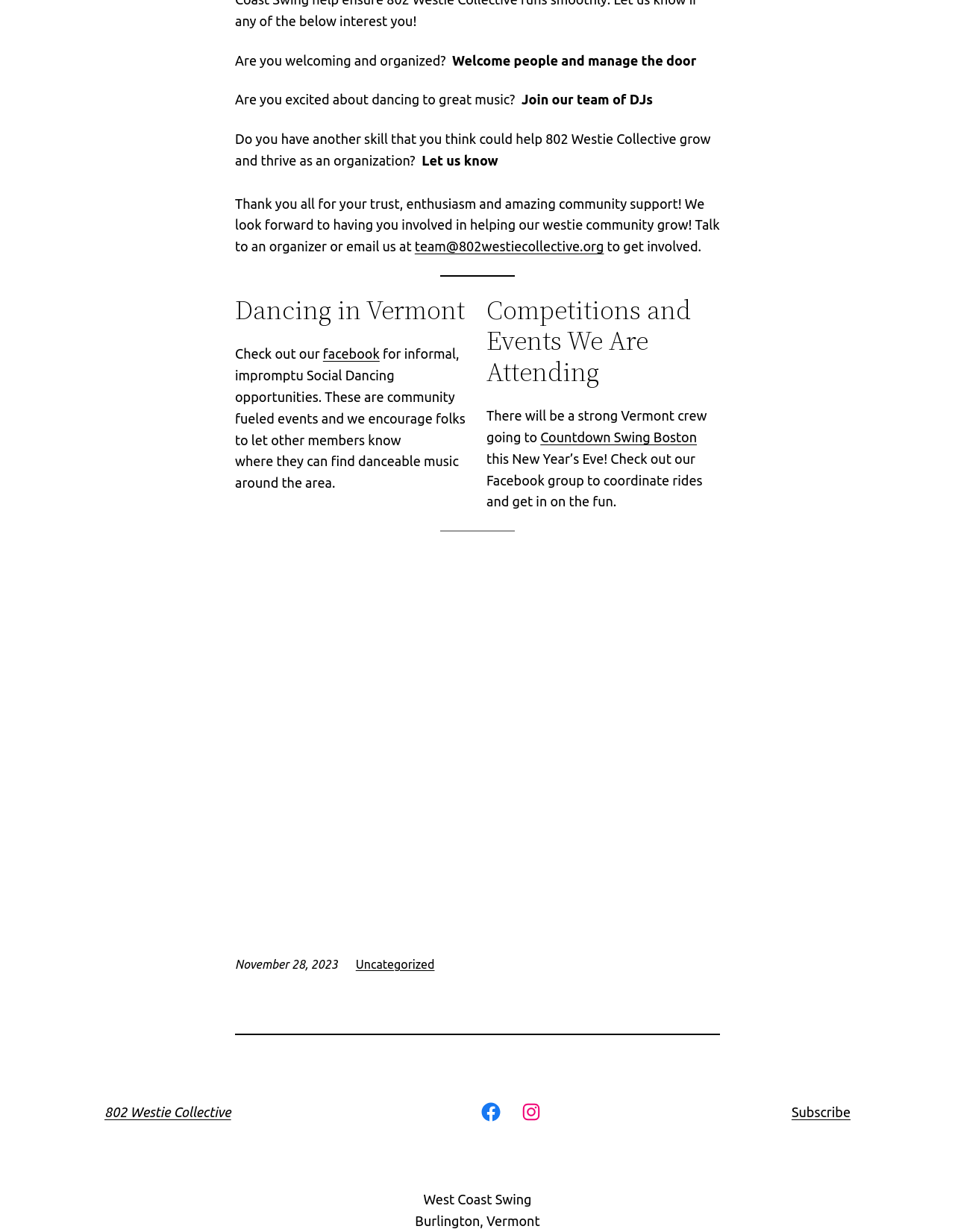Please locate the bounding box coordinates of the element that needs to be clicked to achieve the following instruction: "Learn more about Countdown Swing Boston". The coordinates should be four float numbers between 0 and 1, i.e., [left, top, right, bottom].

[0.566, 0.349, 0.73, 0.361]